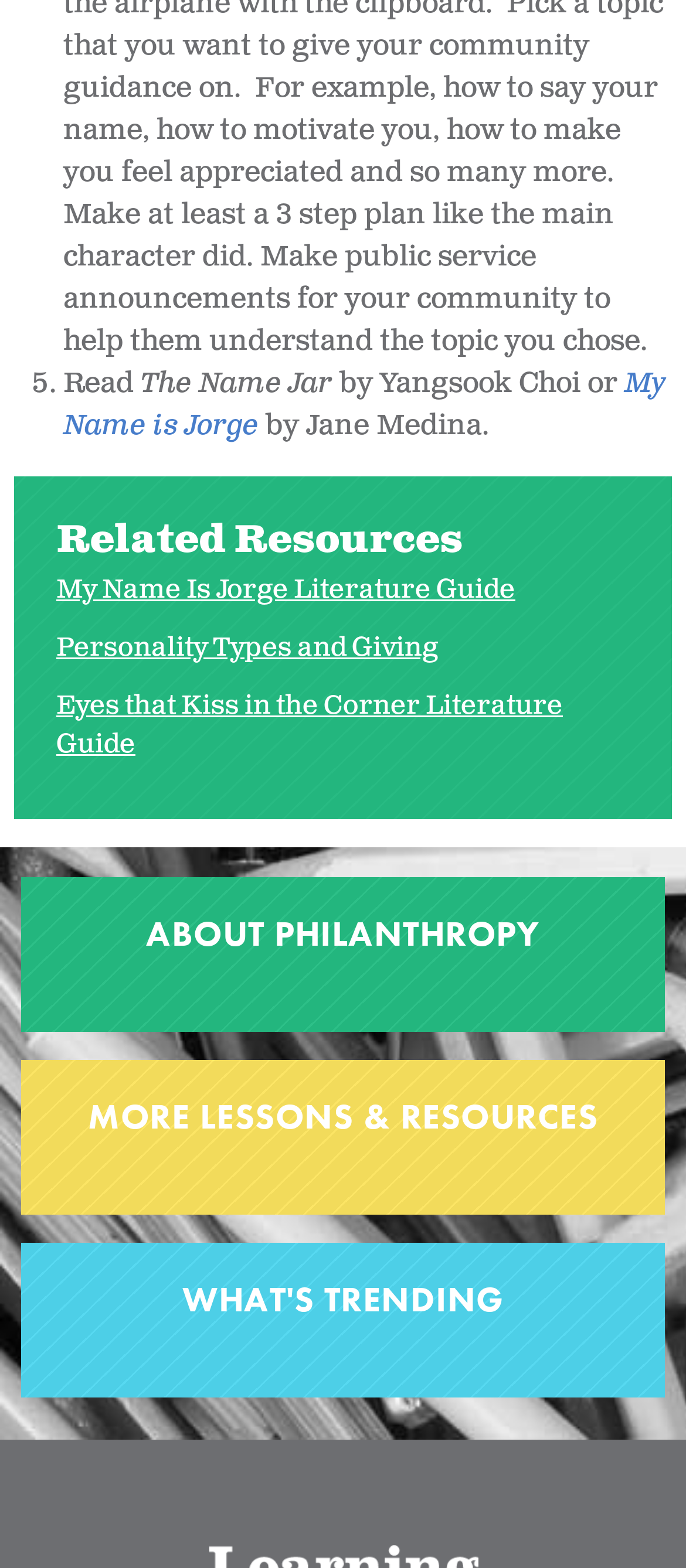Identify the bounding box coordinates of the clickable section necessary to follow the following instruction: "Discover more about 'Philanthropy'". The coordinates should be presented as four float numbers from 0 to 1, i.e., [left, top, right, bottom].

[0.092, 0.582, 0.908, 0.609]